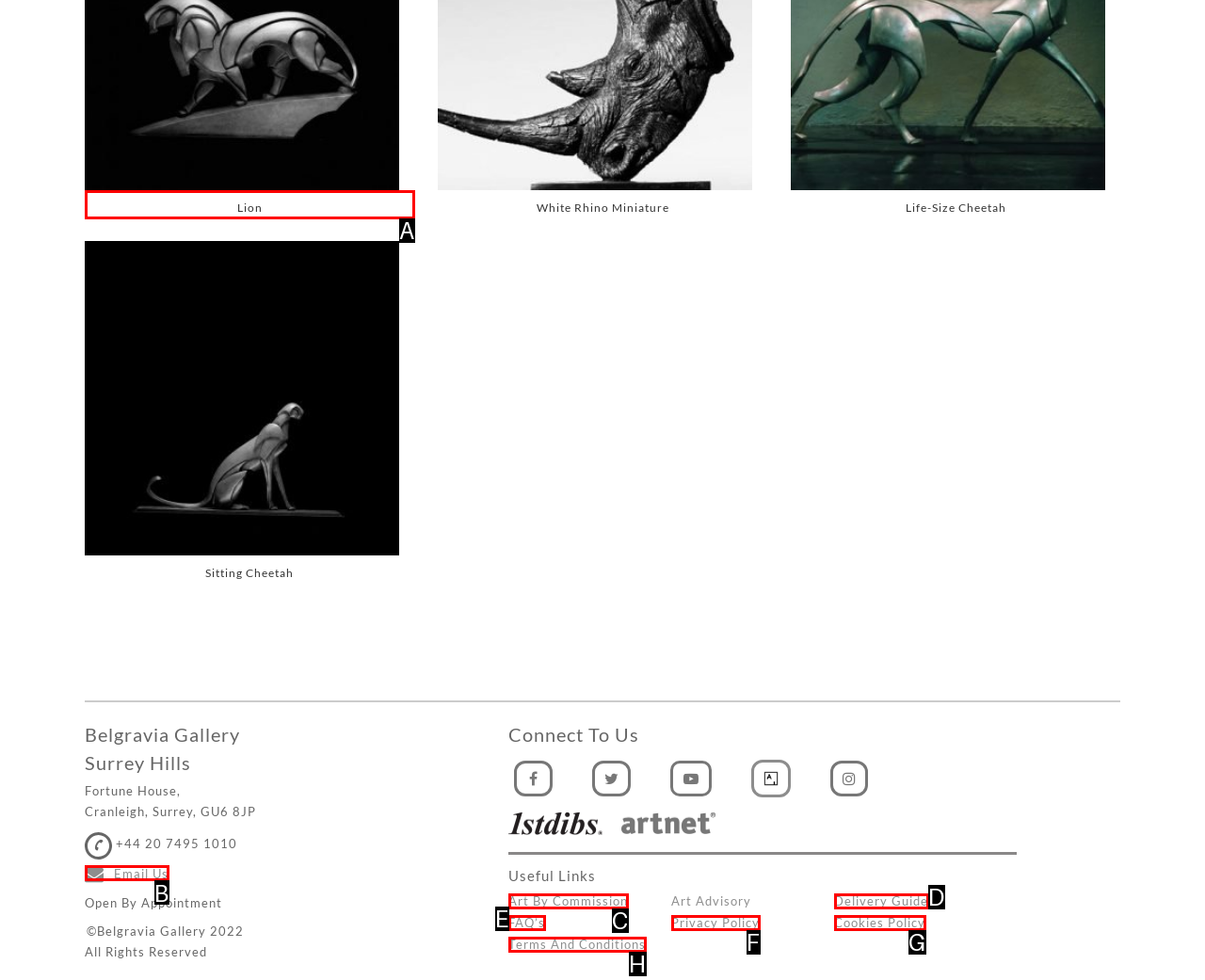Identify the HTML element that corresponds to the description: Lion Provide the letter of the matching option directly from the choices.

A